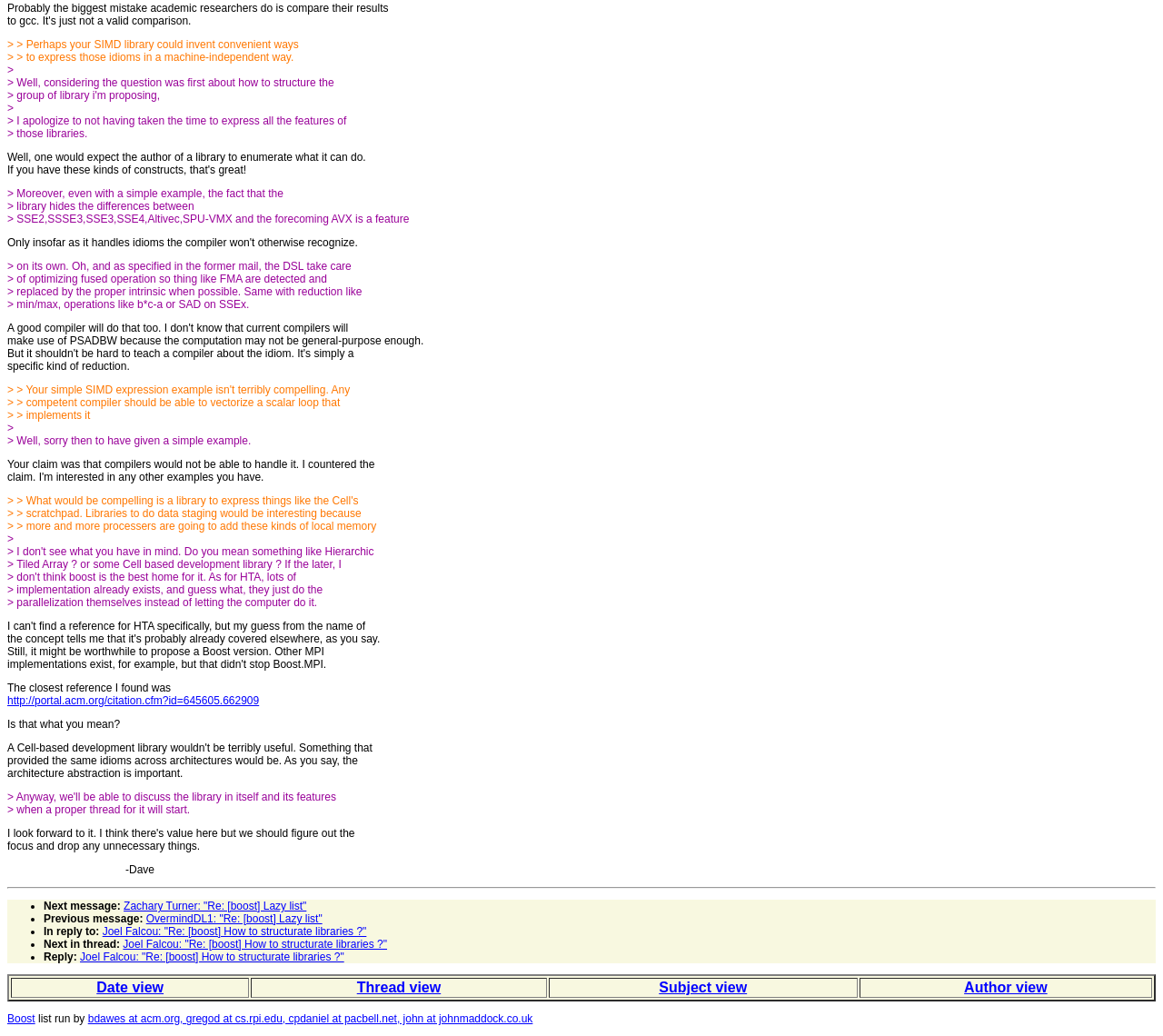What is the format of the webpage?
Use the image to give a comprehensive and detailed response to the question.

The webpage appears to be an email thread or discussion forum, with messages and replies from different authors, including links to previous and next messages in the thread.